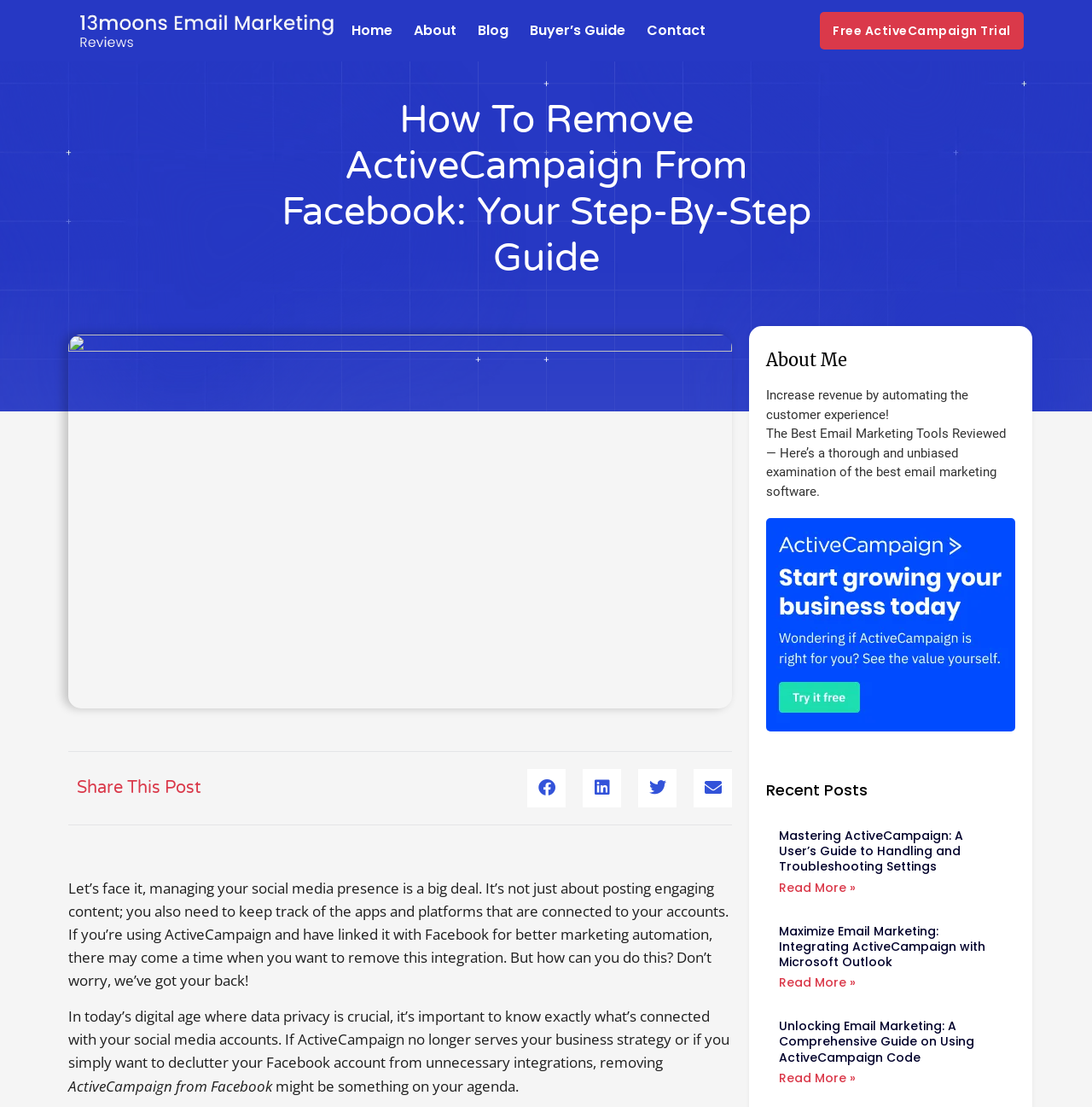Answer the question briefly using a single word or phrase: 
What is the category of the articles listed under 'Recent Posts'?

Email marketing